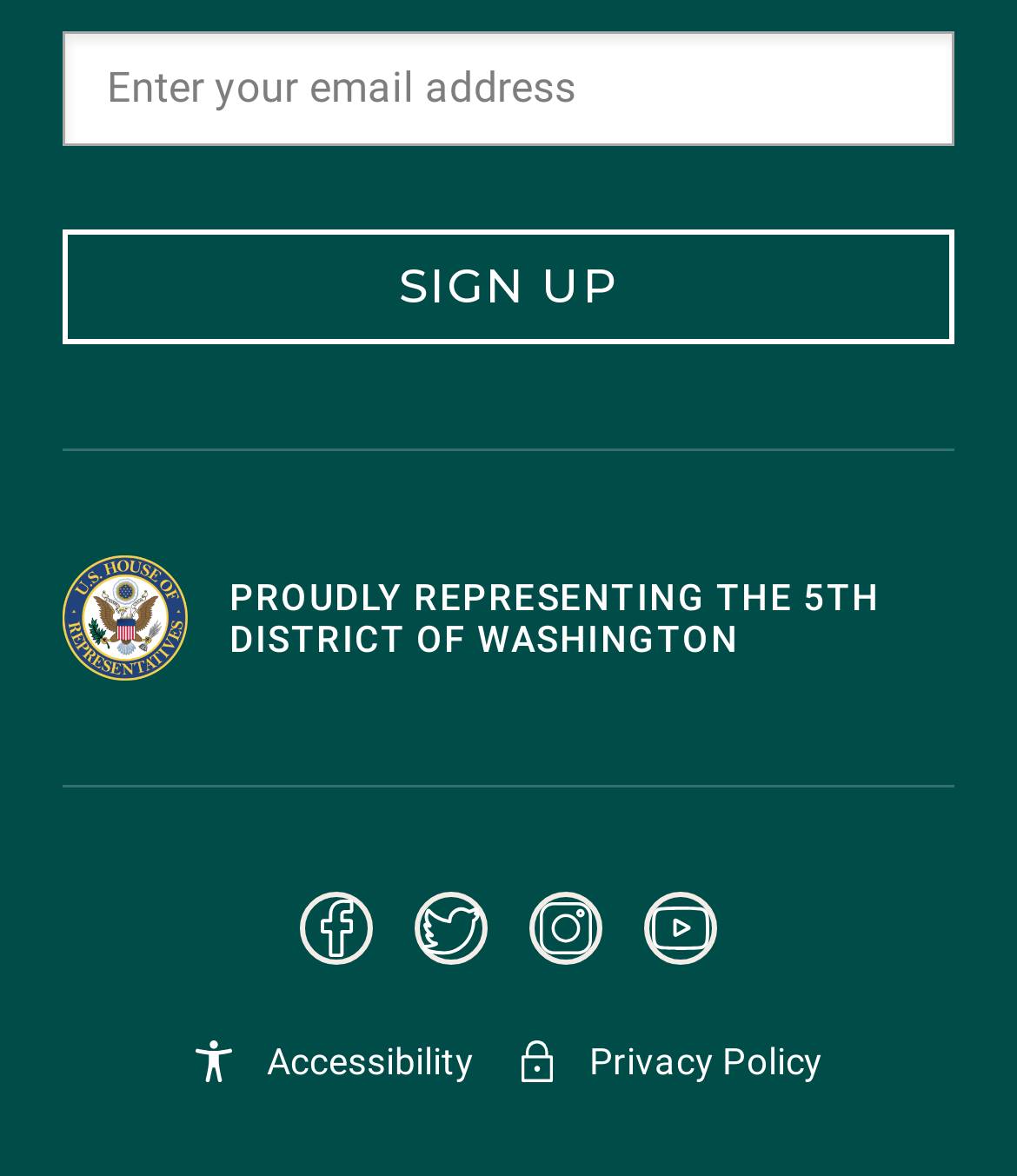Respond to the question below with a single word or phrase: What is the position of the 'SIGN UP' button?

Below the email textbox